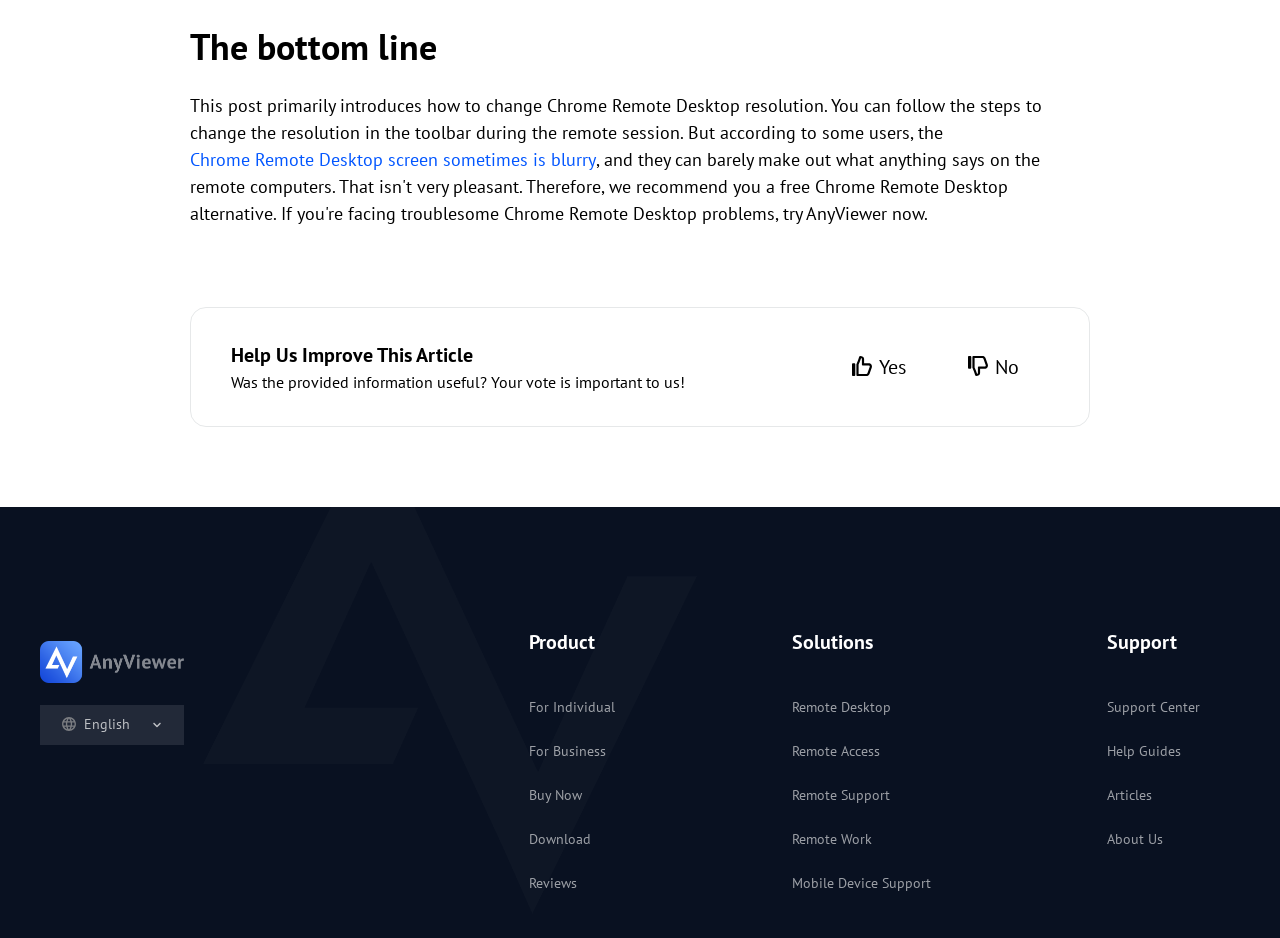Determine the bounding box coordinates of the region that needs to be clicked to achieve the task: "Click on 'Remote Desktop' to learn more about the solution".

[0.618, 0.744, 0.696, 0.765]